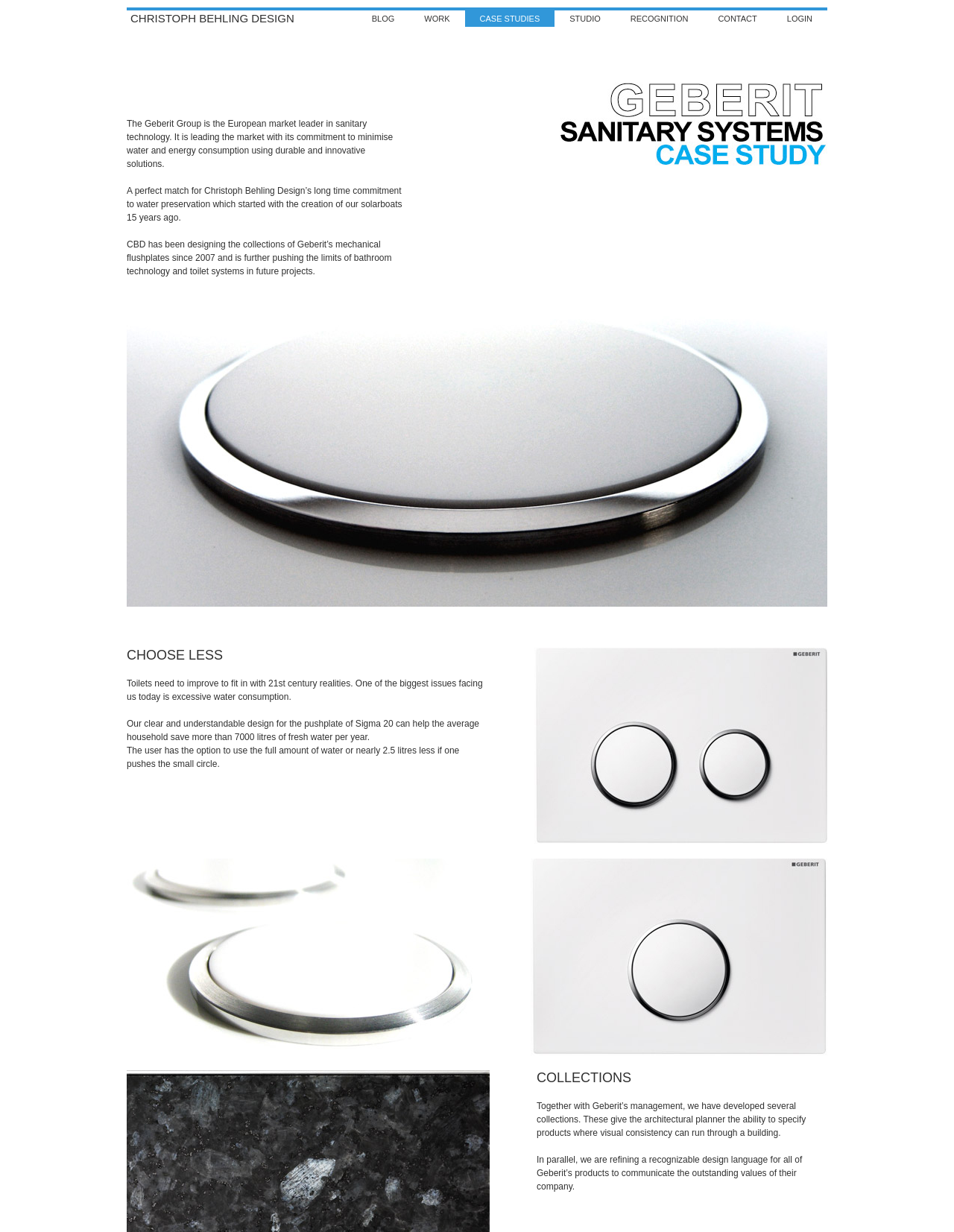Identify the bounding box coordinates of the HTML element based on this description: "RECOGNITION".

[0.645, 0.008, 0.737, 0.022]